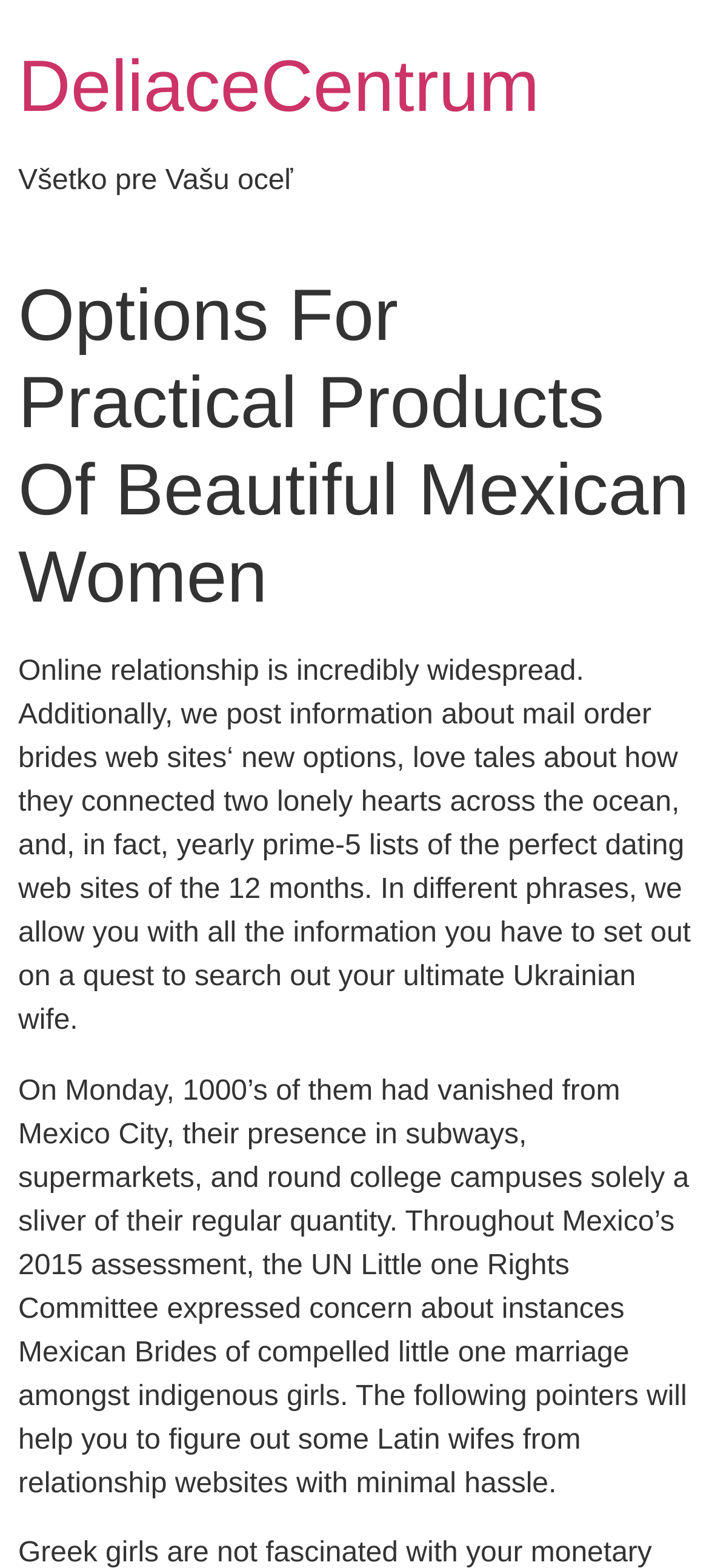Use a single word or phrase to answer the question:
What is the context of the mention of Mexico City?

Thousands of women vanished